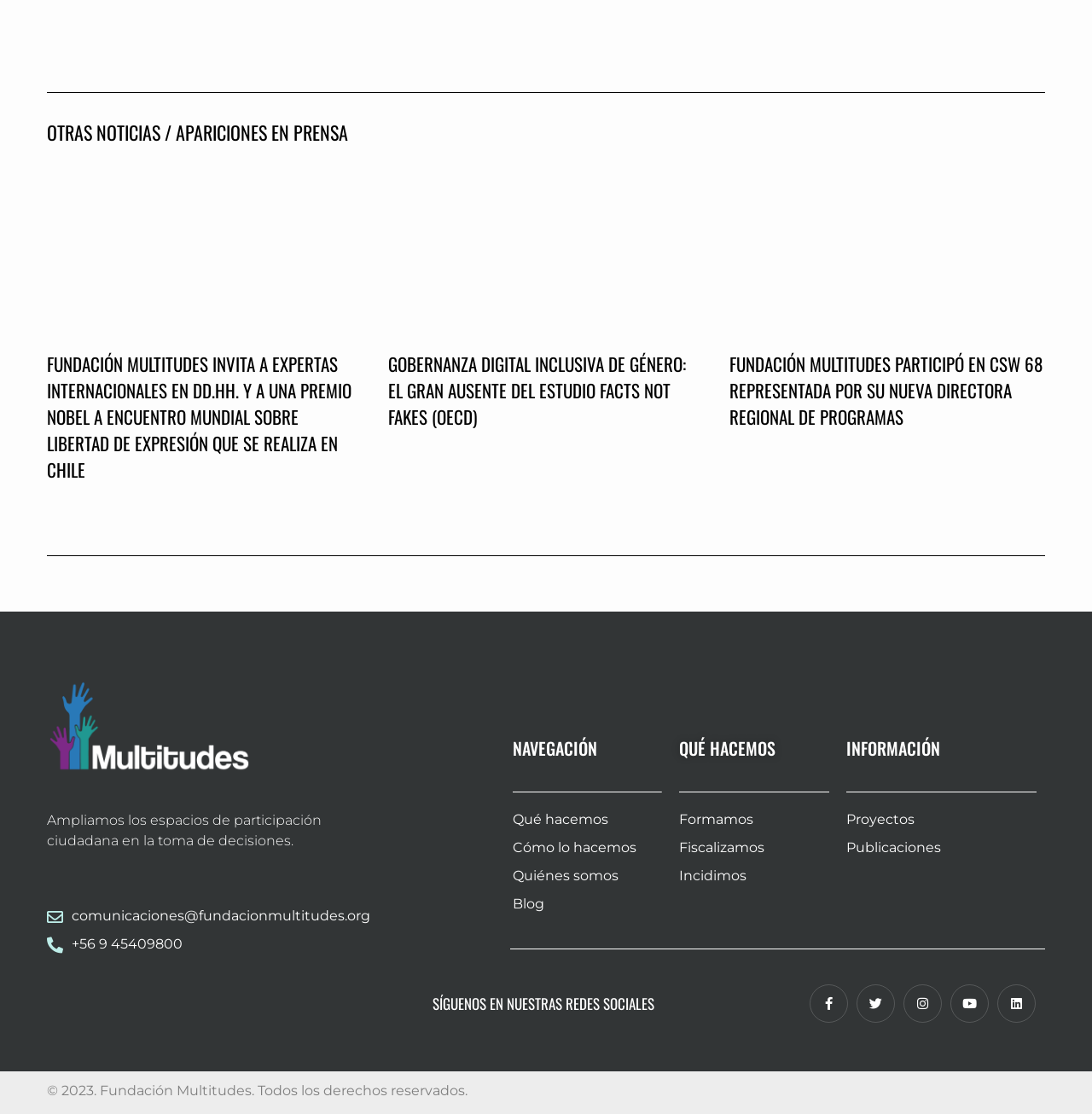Please indicate the bounding box coordinates of the element's region to be clicked to achieve the instruction: "Read about OTRAS NOTICIAS / APARICIONES EN PRENSA". Provide the coordinates as four float numbers between 0 and 1, i.e., [left, top, right, bottom].

[0.043, 0.11, 0.957, 0.127]